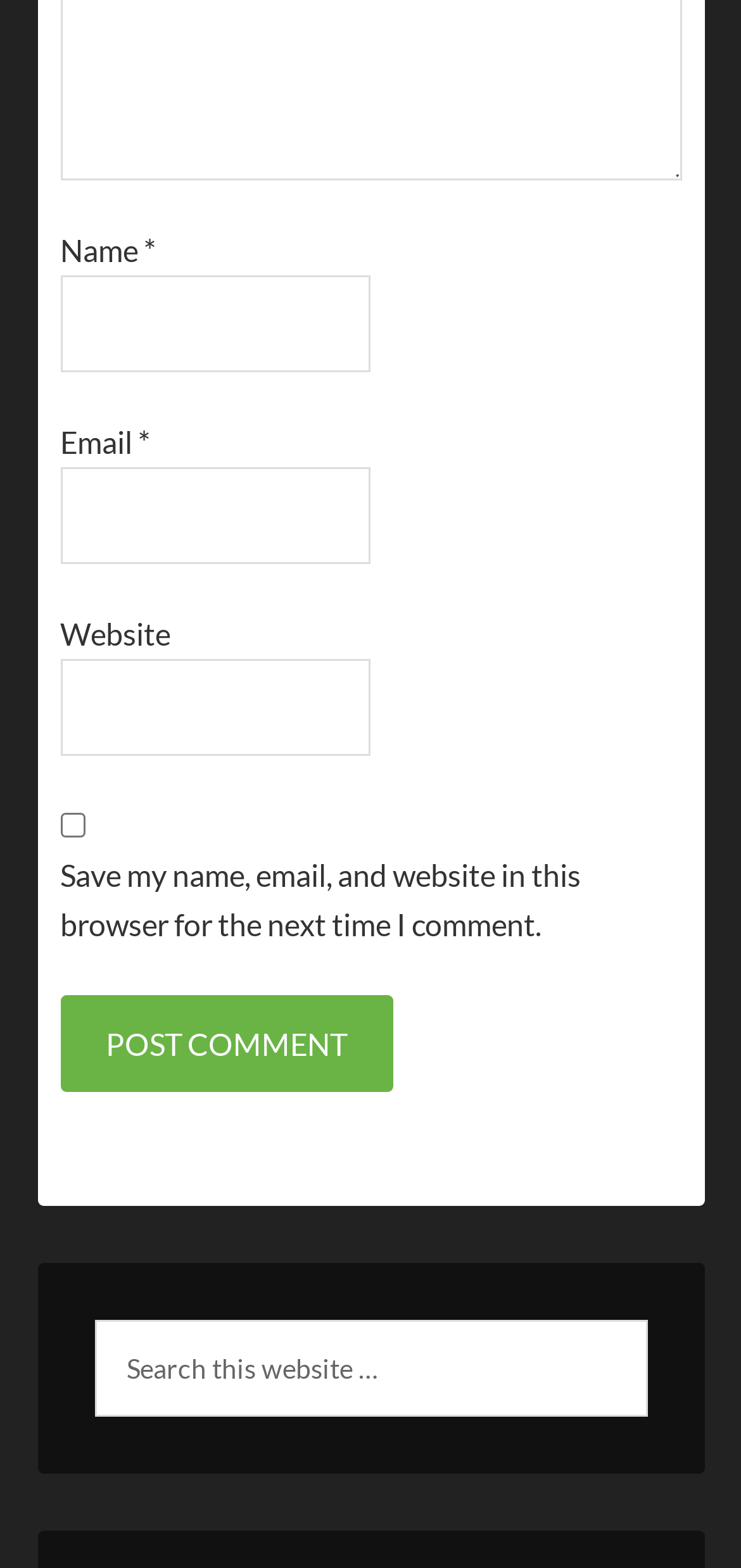Predict the bounding box for the UI component with the following description: "parent_node: Website name="url"".

[0.081, 0.42, 0.5, 0.482]